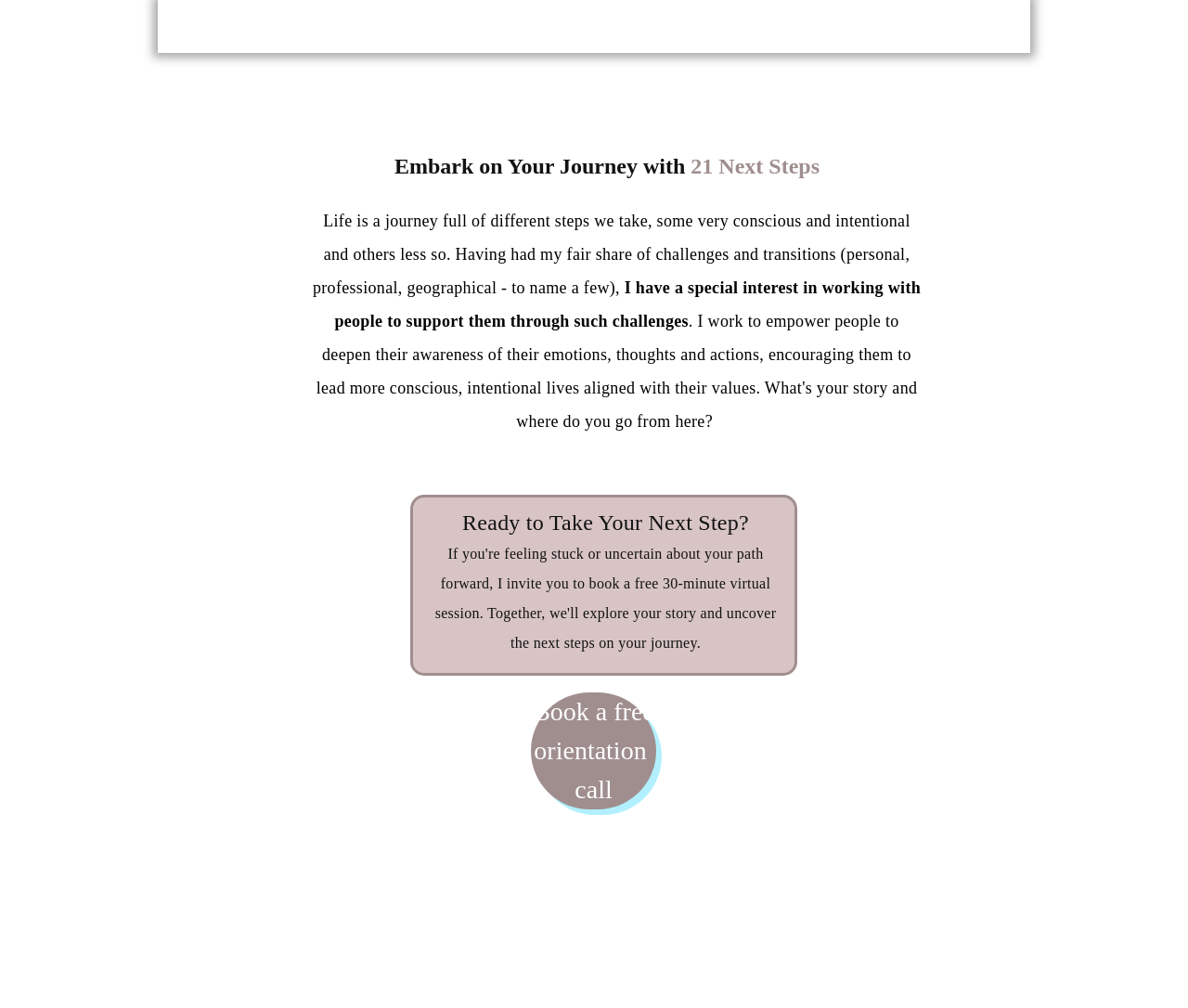What is the author's special interest? Based on the screenshot, please respond with a single word or phrase.

Working with people through challenges